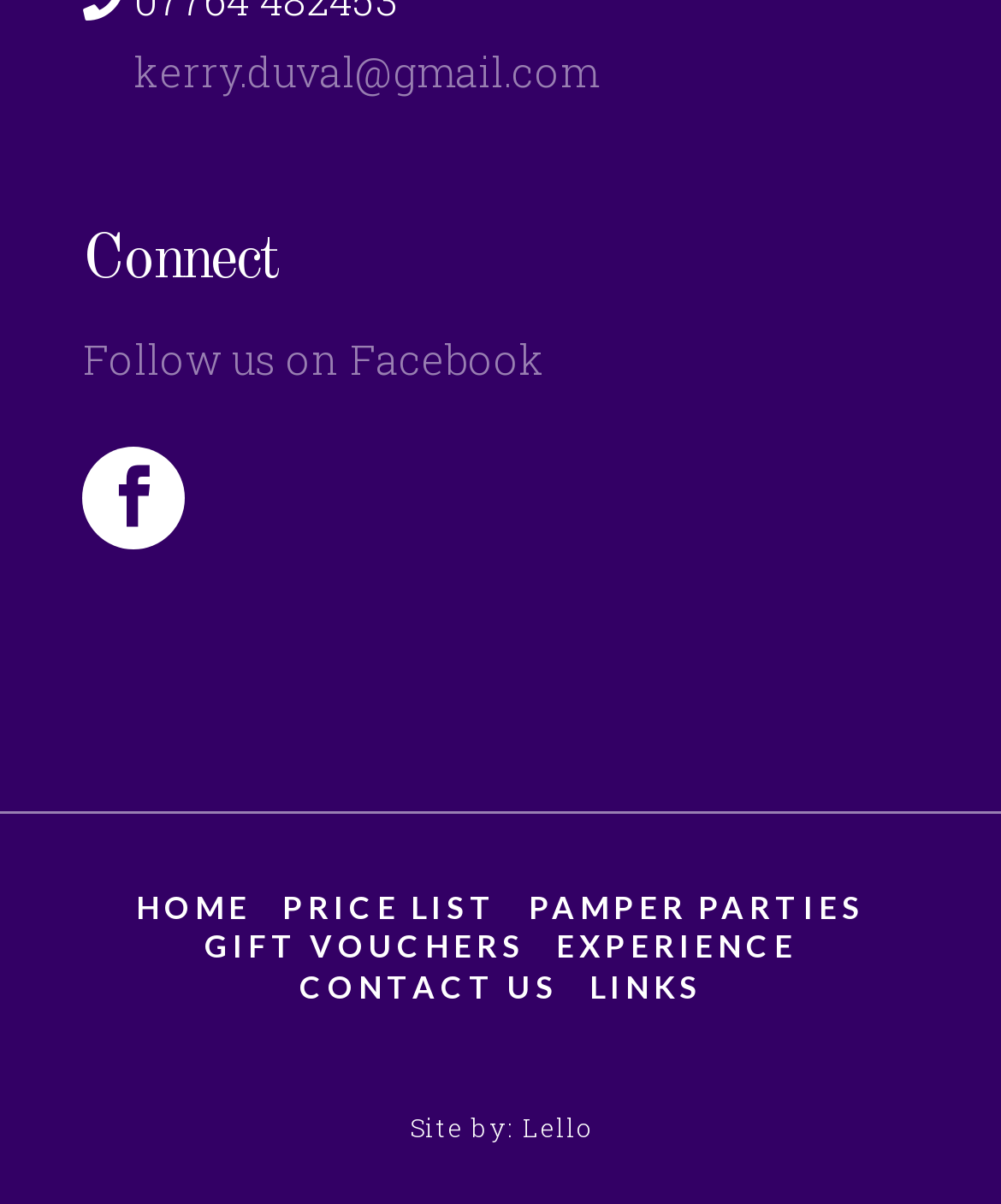Provide your answer in one word or a succinct phrase for the question: 
What is the last link in the main navigation?

LINKS